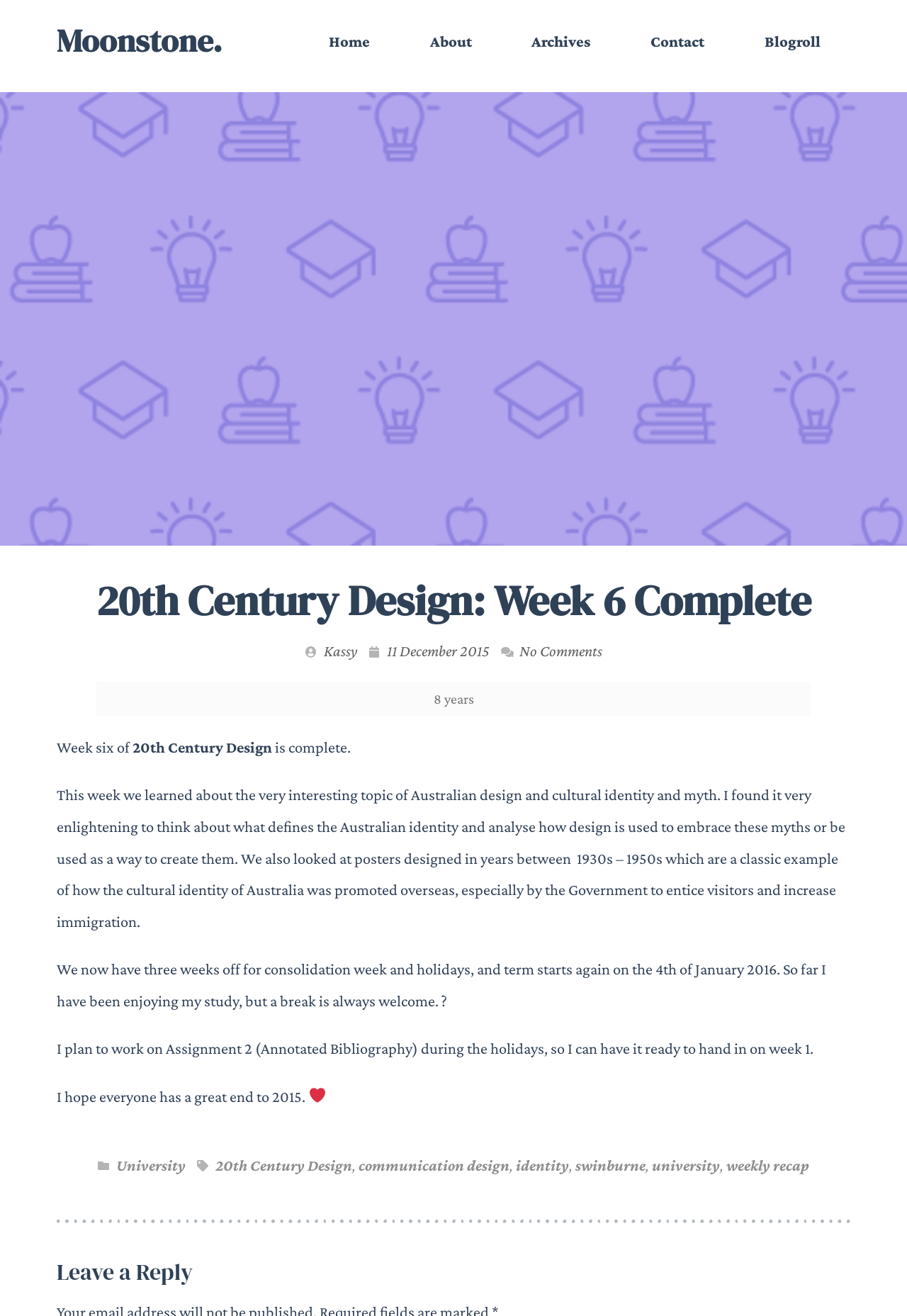Identify the bounding box coordinates of the region that should be clicked to execute the following instruction: "read about 20th century design".

[0.146, 0.561, 0.3, 0.574]